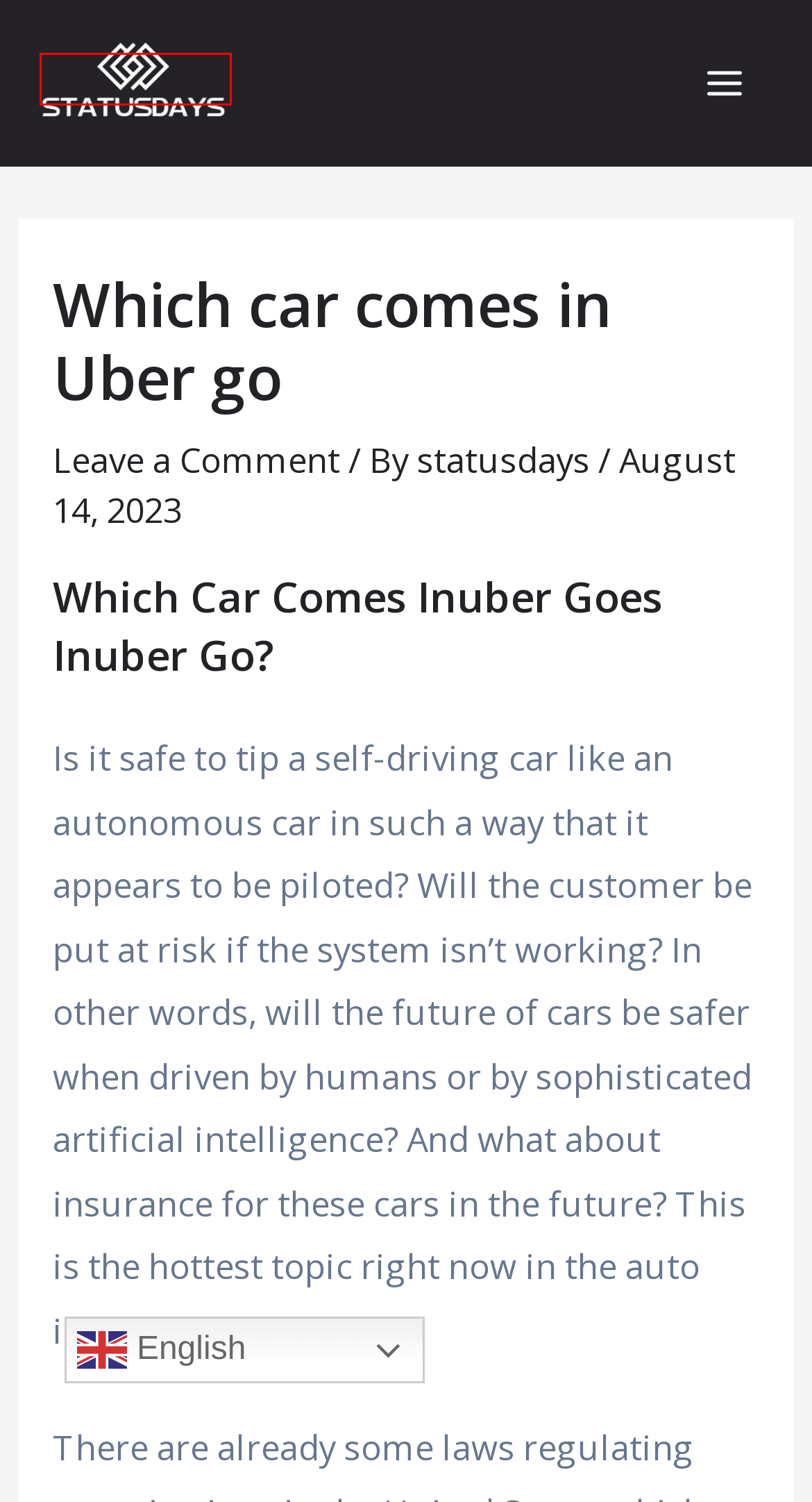Take a look at the provided webpage screenshot featuring a red bounding box around an element. Select the most appropriate webpage description for the page that loads after clicking on the element inside the red bounding box. Here are the candidates:
A. Education Archives - 토토사이트- 올토토 슬롯사이트 순위
B. 한국 온라인 카지노의 부상: 종합적인 개요 - 토토사이트- 올토토 슬롯사이트 순위
C. 한국 플레이어를 위한 온라인 카지노 보너스 및 프로모션 - 토토사이트- 올토토 슬롯사이트 순위
D. Best cloud backup in 2021 - 토토사이트- 올토토 슬롯사이트 순위
E. WhatsApp Punjabi Status of Love Sad Attitude - 토토사이트- 올토토 슬롯사이트 순위
F. statusdays, Author at 토토사이트- 올토토 슬롯사이트 순위
G. 슬롯사이트 안전한 라이브바카라사이트 카지노 커뮤니티토토사이트 순위
H. Security - 토토사이트- 올토토 슬롯사이트 순위

G